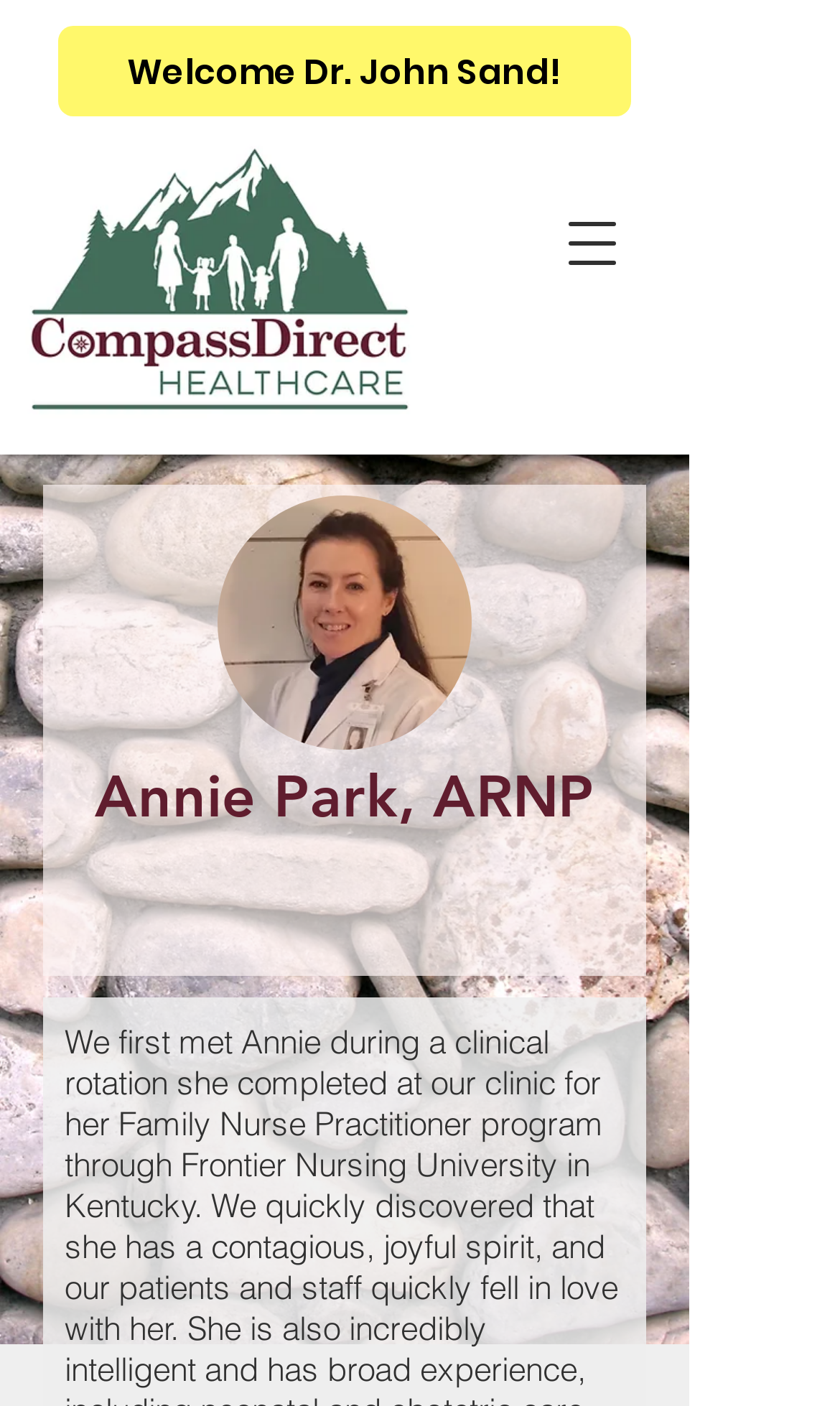What is the name of the person associated with the image 'Ryan.jpg'?
Respond with a short answer, either a single word or a phrase, based on the image.

Not Annie Park